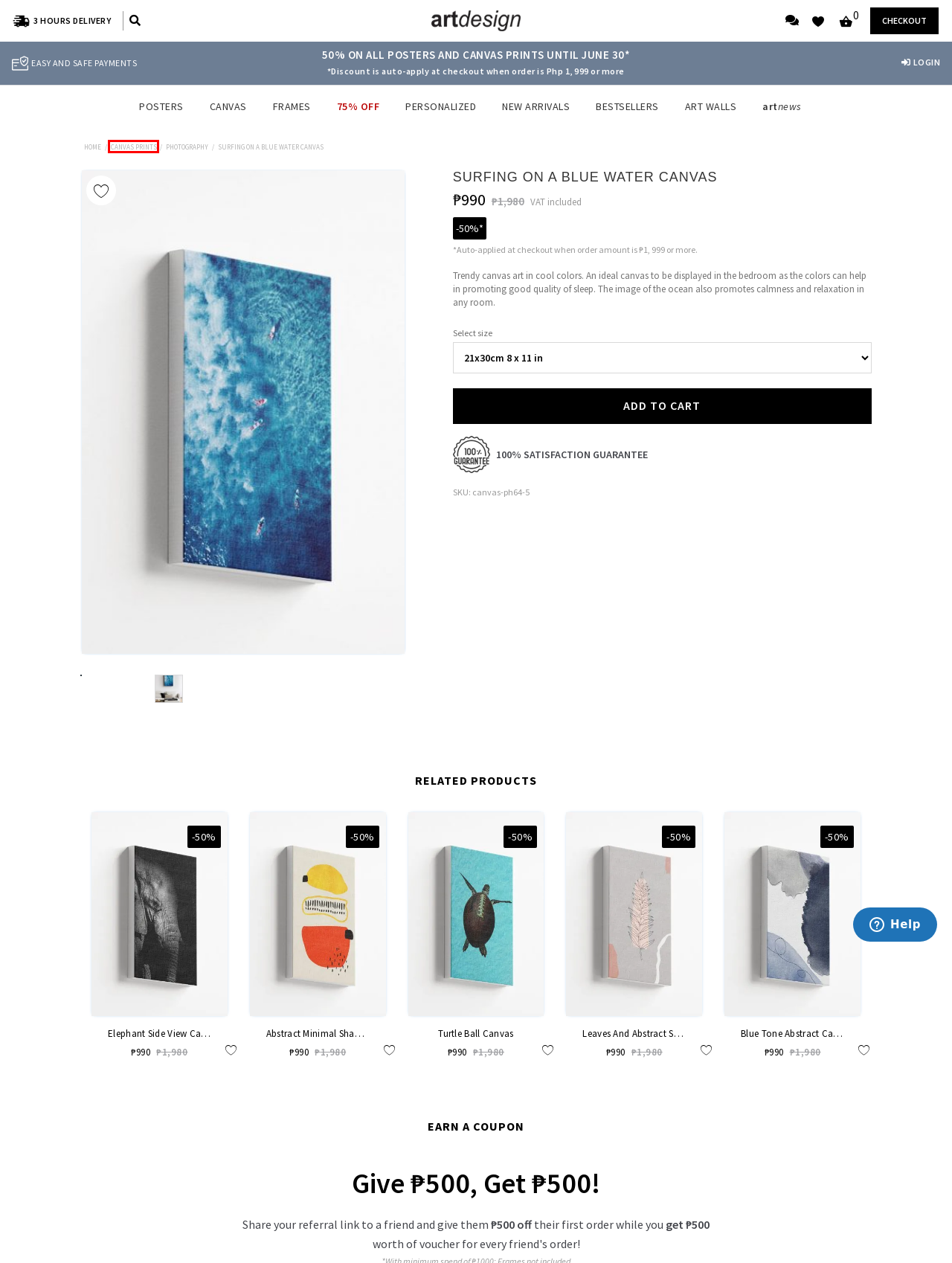Given a webpage screenshot with a UI element marked by a red bounding box, choose the description that best corresponds to the new webpage that will appear after clicking the element. The candidates are:
A. Posters and prints from all categories - Artdesign
B. Leaves and abstract shape canvas - Artdesign
C. Canvas Prints - Artdesign
D. Poster blog - artnews | Artdesign
E. Special Offer - Artdesign
F. Personalized Posters - Artdesign
G. Bestsellers - Artdesign
H. Poster Frames - Artdesign

C